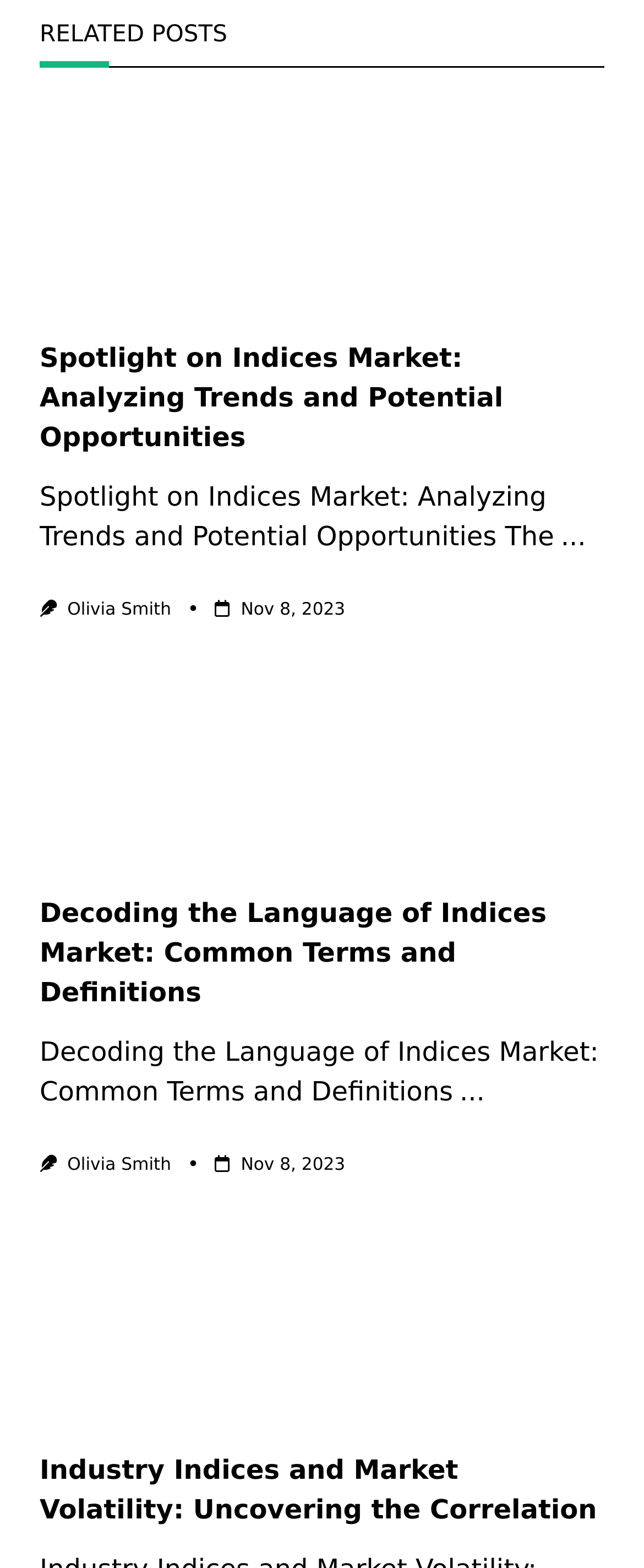Provide a short, one-word or phrase answer to the question below:
What is the title of the first article?

Spotlight on Indices Market